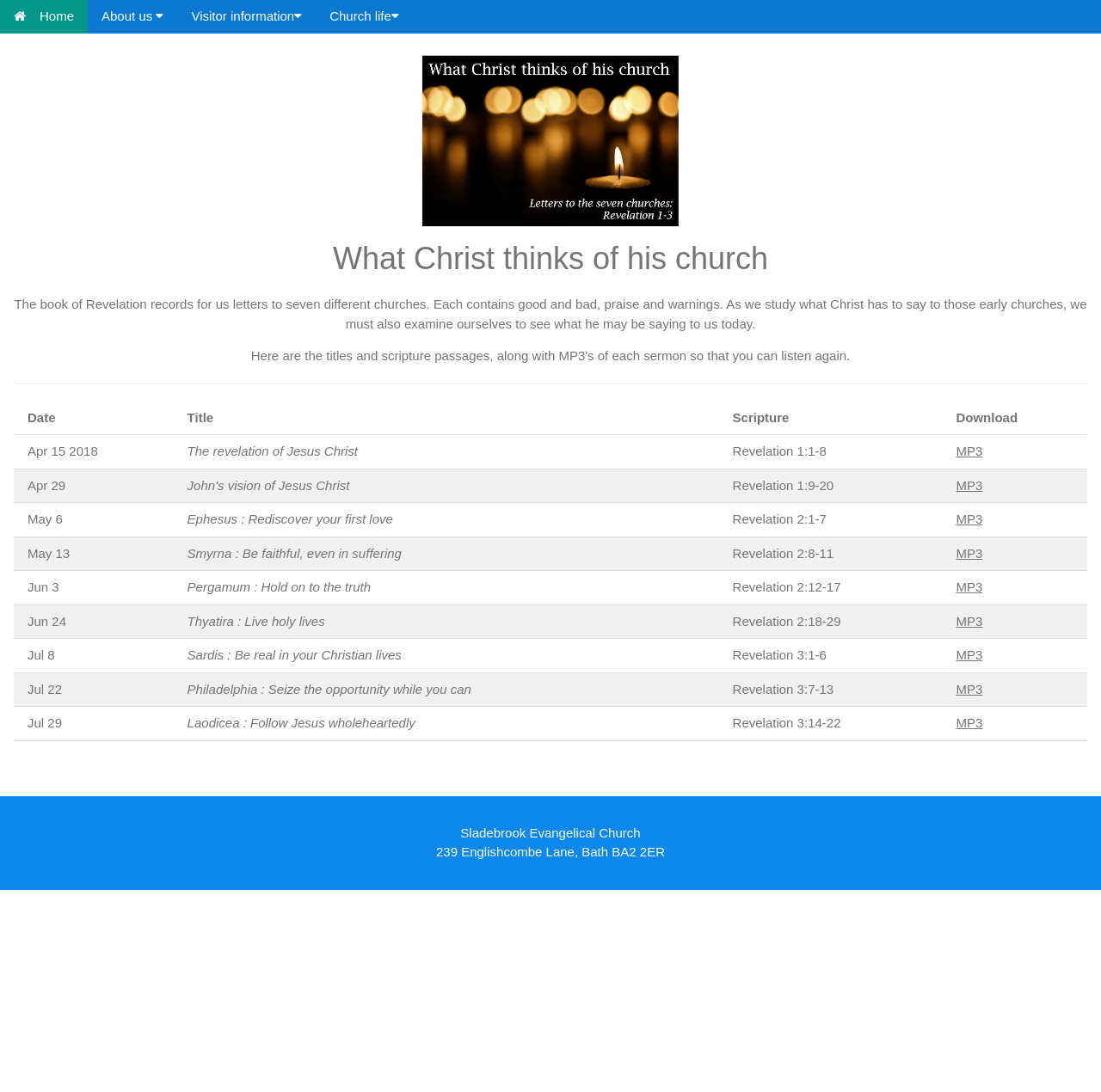Please identify the coordinates of the bounding box that should be clicked to fulfill this instruction: "Click the MP3 link in the first row".

[0.868, 0.406, 0.892, 0.42]